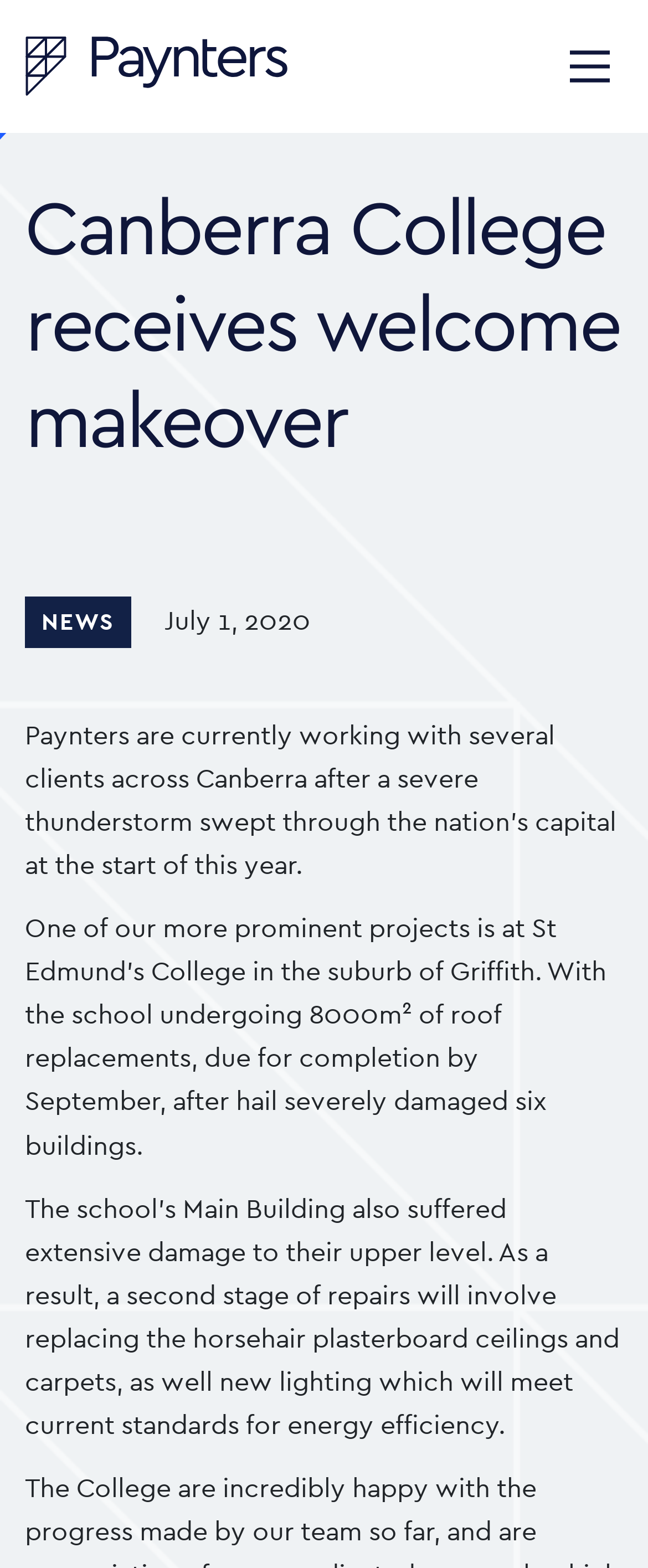In which suburb is St Edmund’s College located?
Based on the screenshot, answer the question with a single word or phrase.

Griffith